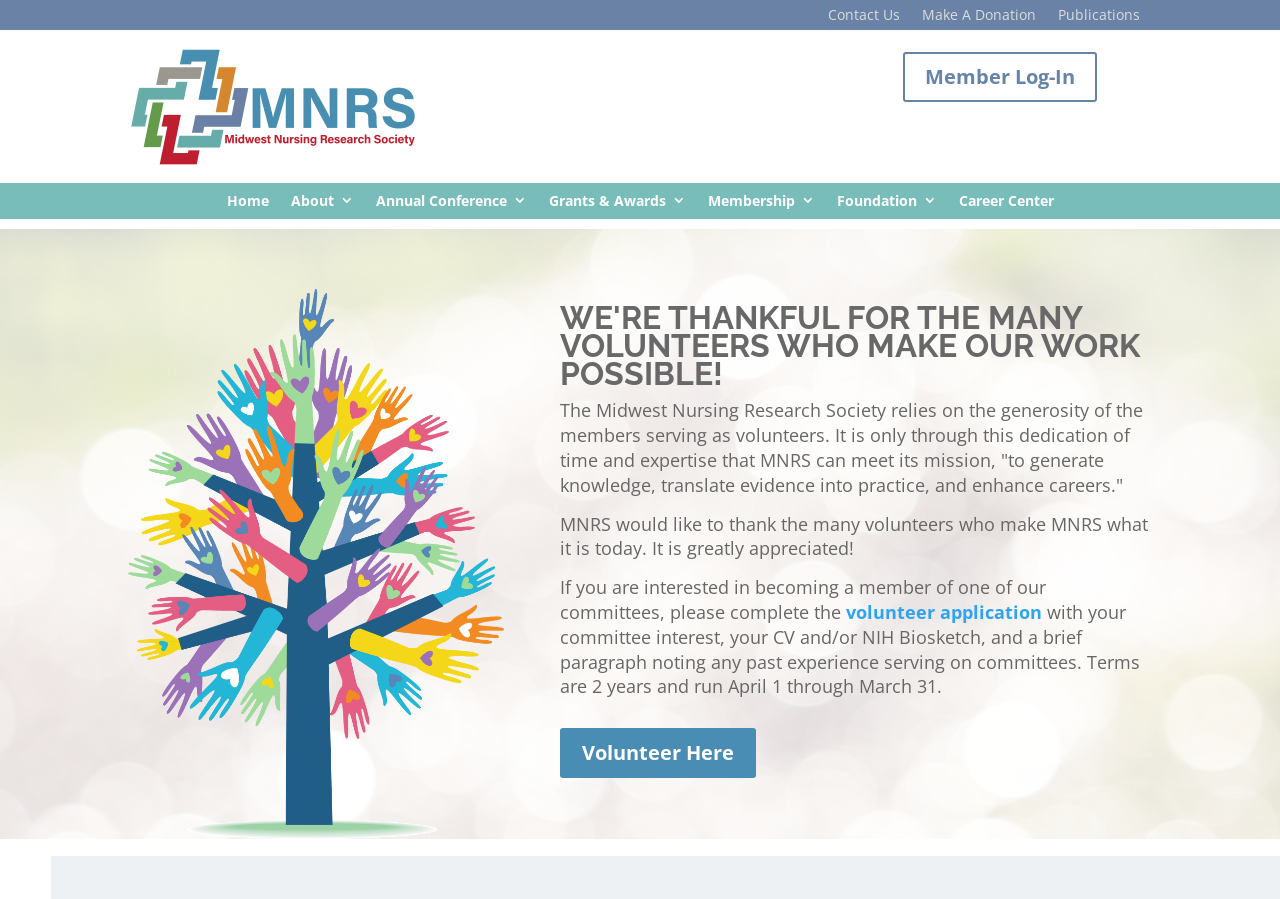Identify the bounding box coordinates of the area you need to click to perform the following instruction: "Learn more about the volunteer application".

[0.661, 0.667, 0.814, 0.694]